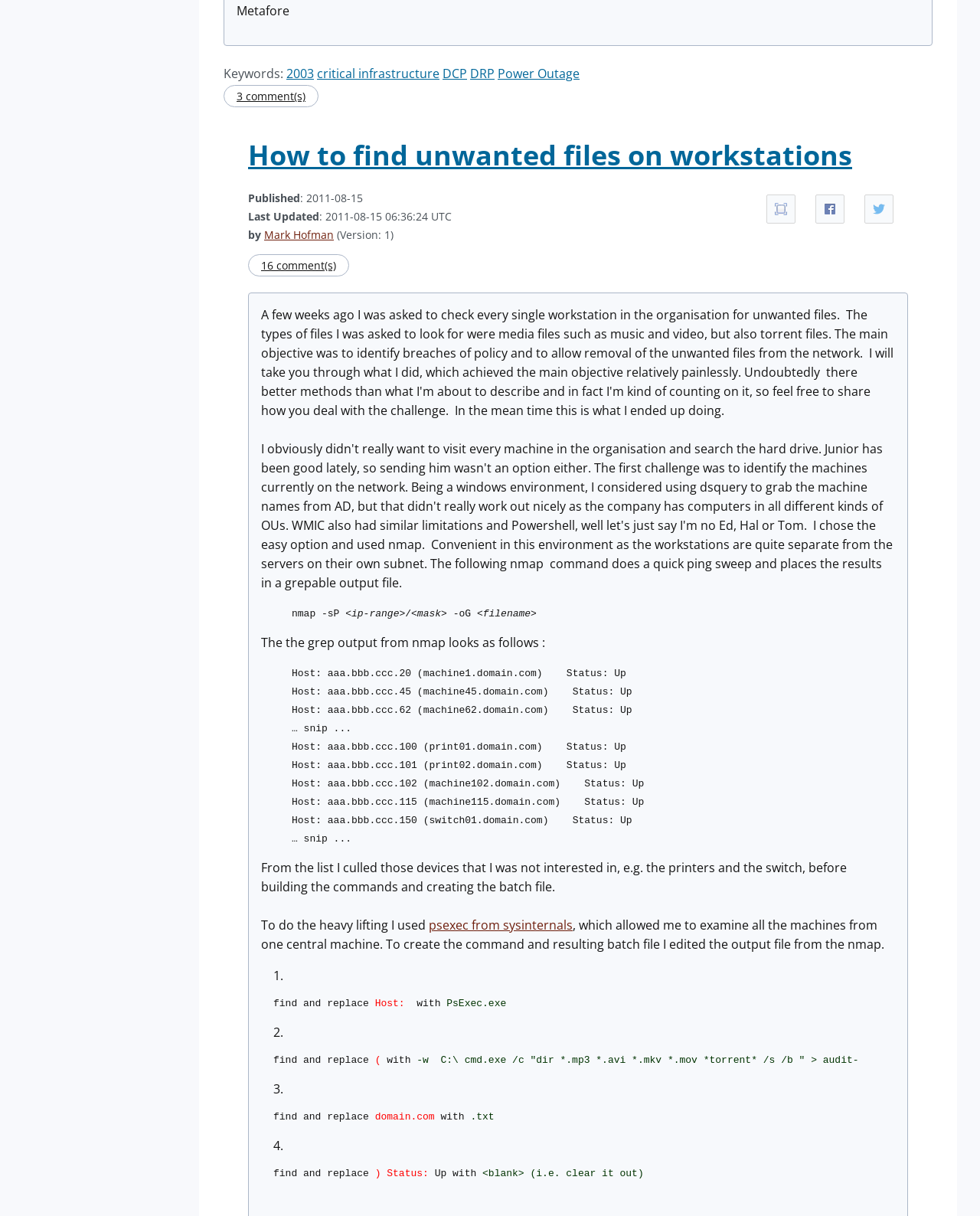Kindly respond to the following question with a single word or a brief phrase: 
What is the title of the article?

How to find unwanted files on workstations